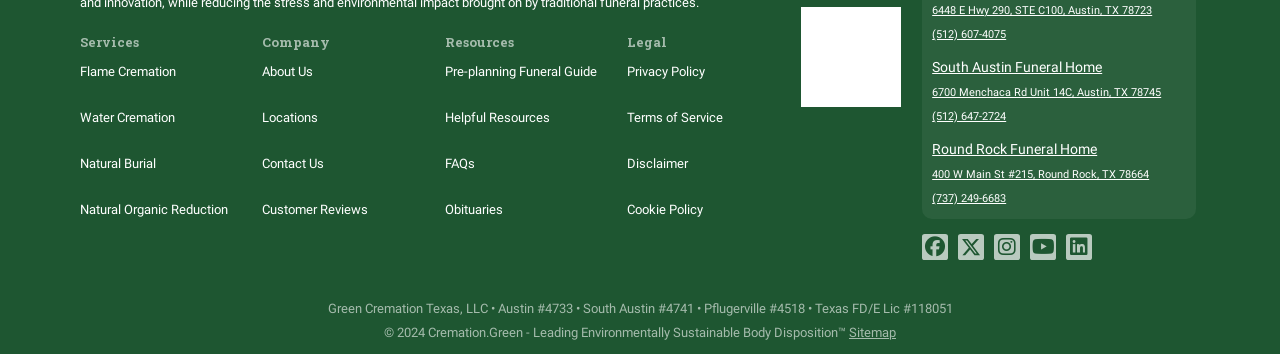Determine the bounding box coordinates of the section to be clicked to follow the instruction: "Contact Us". The coordinates should be given as four float numbers between 0 and 1, formatted as [left, top, right, bottom].

[0.205, 0.399, 0.332, 0.529]